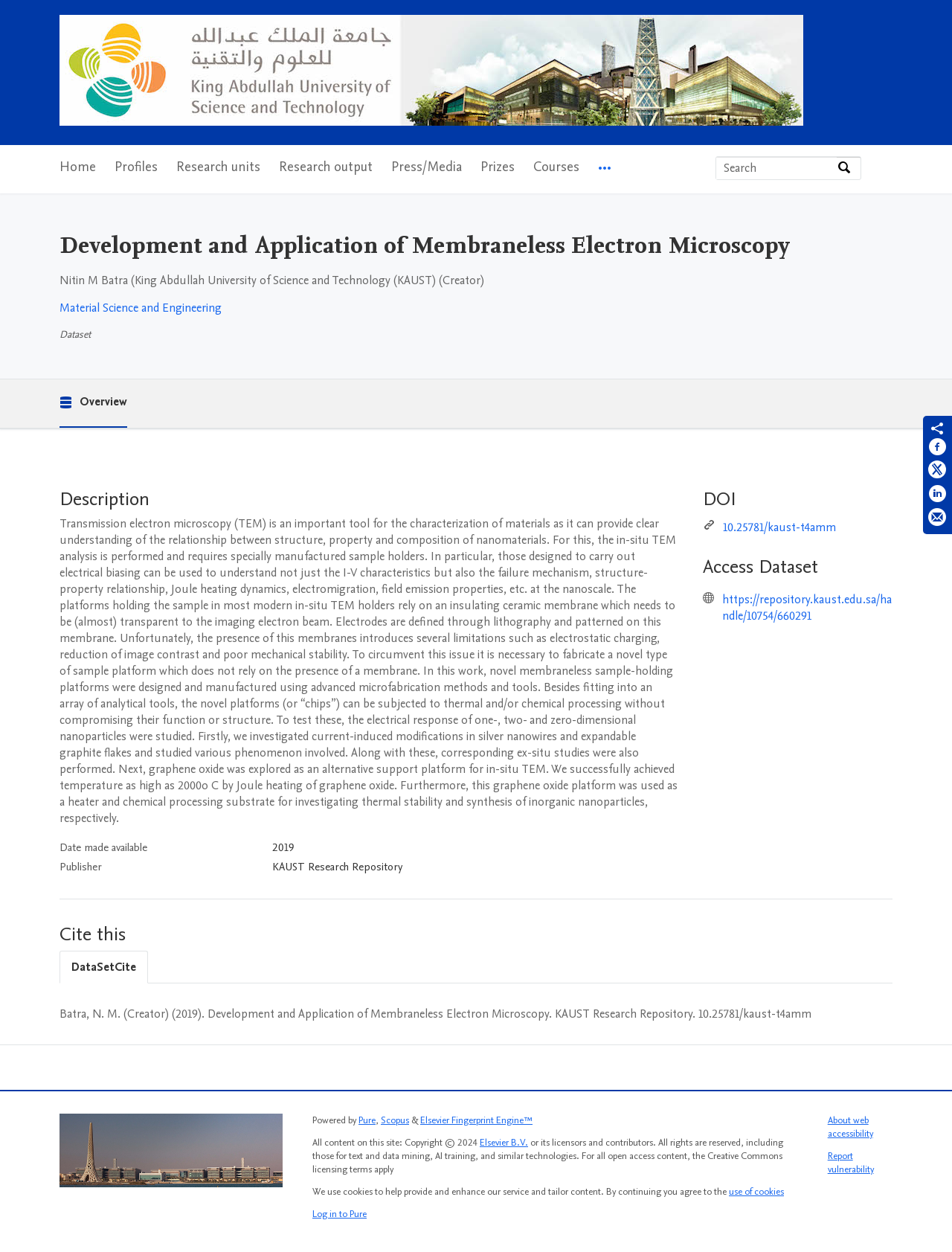Please locate the UI element described by "Make Mnoney Online" and provide its bounding box coordinates.

None